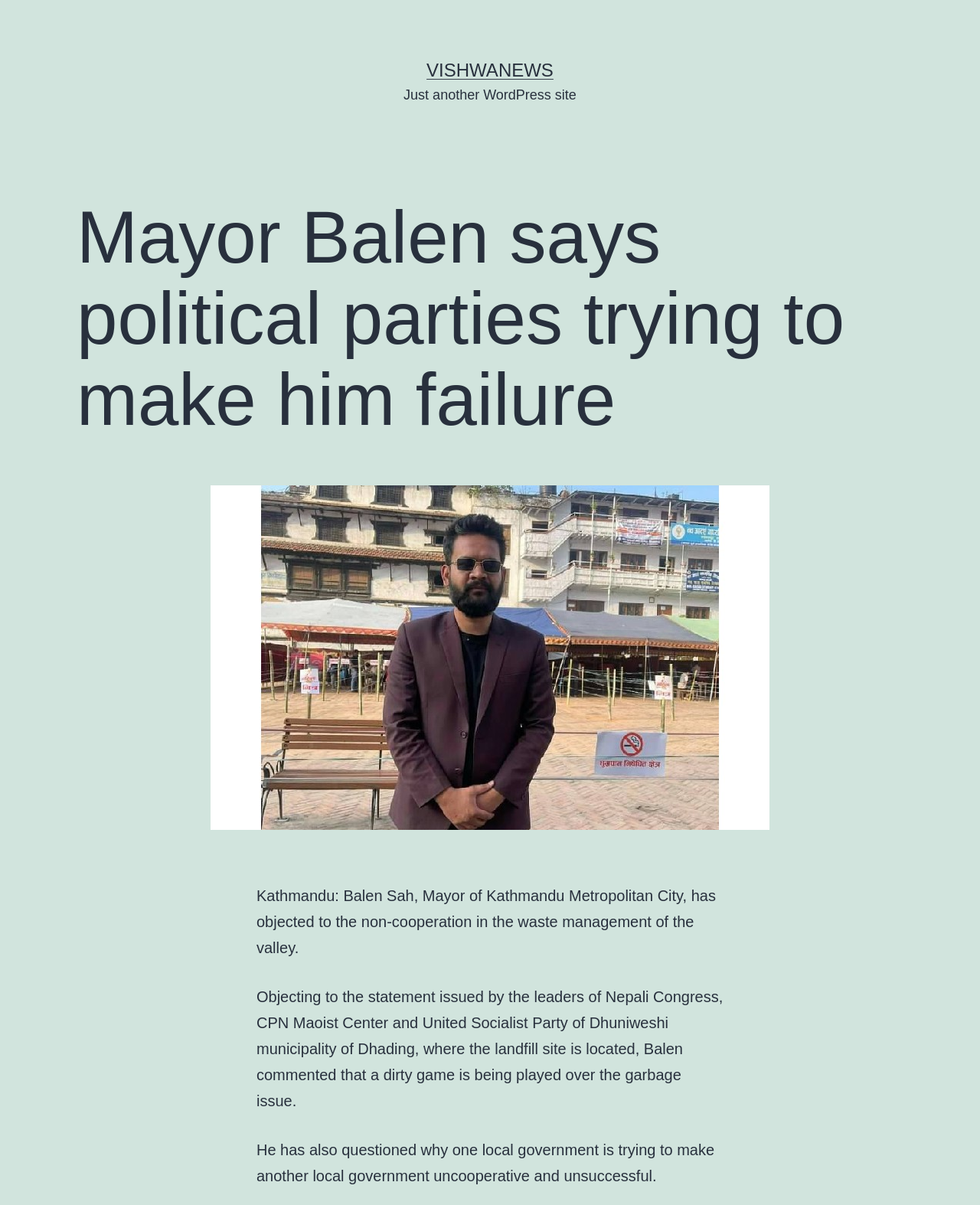Describe the entire webpage, focusing on both content and design.

The webpage is about a news article titled "Mayor Balen says political parties trying to make him failure" from Vishwanews. At the top, there is a link to the website's homepage labeled "VISHWANEWS" and a tagline "Just another WordPress site". 

Below the title, there is a large header section that spans almost the entire width of the page. Within this section, the main title of the article is displayed prominently, followed by a figure, likely an image related to the article.

The main content of the article is divided into three paragraphs. The first paragraph starts near the middle of the page and describes Kathmandu Mayor Balen Sah's objection to the non-cooperation in waste management. The second paragraph is positioned below the first one and quotes the Mayor's statement about a "dirty game" being played over the garbage issue. The third paragraph is located at the bottom of the page and questions the motives of one local government trying to make another local government uncooperative and unsuccessful.